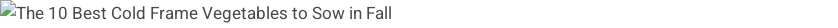What is the ideal time for sowing larger-sized vegetables?
From the screenshot, provide a brief answer in one word or phrase.

fall season